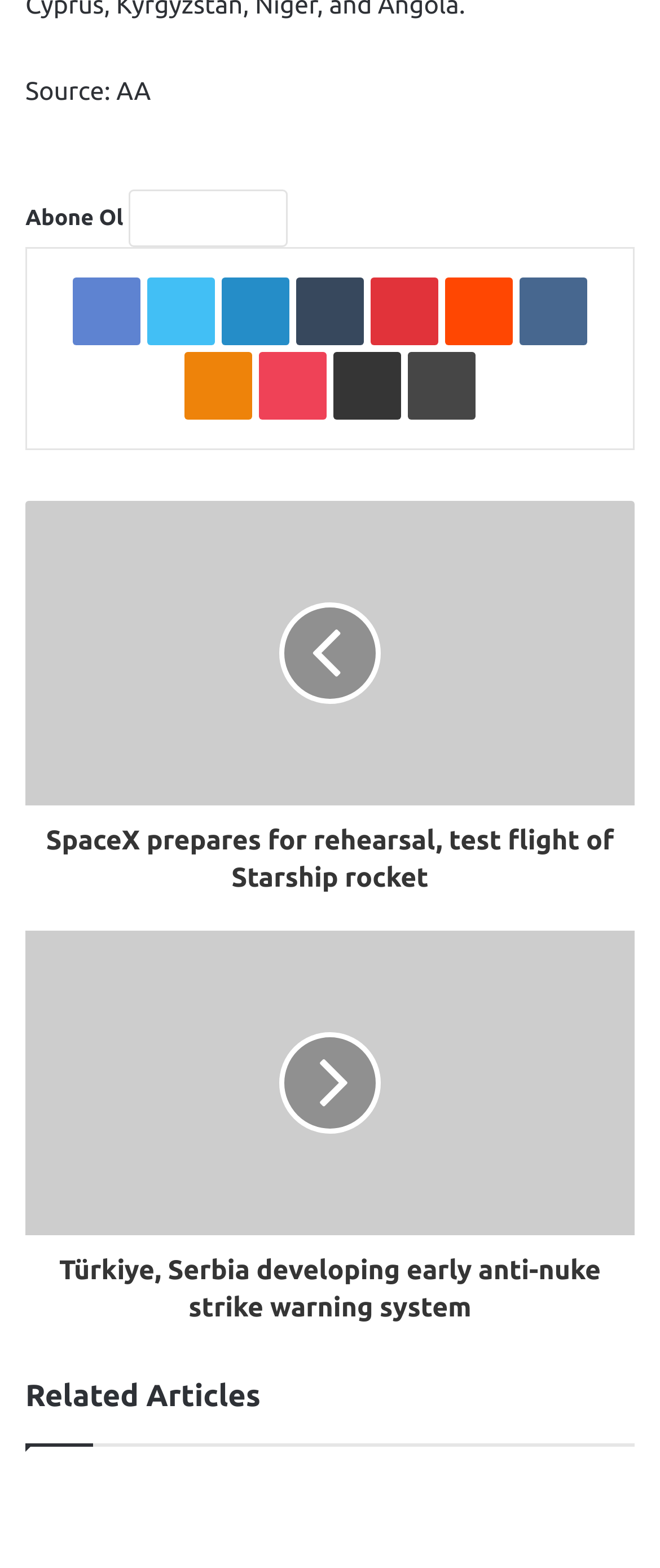What is the source of the article?
Please provide a comprehensive answer based on the details in the screenshot.

The source of the article is mentioned at the top of the webpage, which is 'Source: AA'.